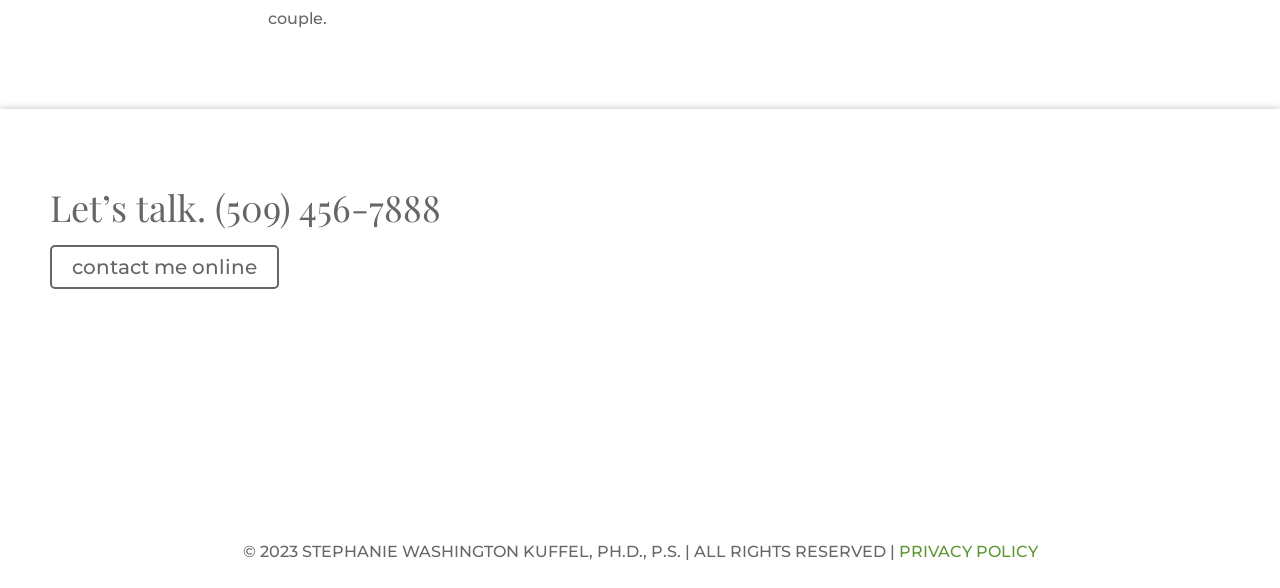Identify the bounding box coordinates for the UI element described as follows: "PRIVACY POLICY". Ensure the coordinates are four float numbers between 0 and 1, formatted as [left, top, right, bottom].

[0.702, 0.921, 0.811, 0.954]